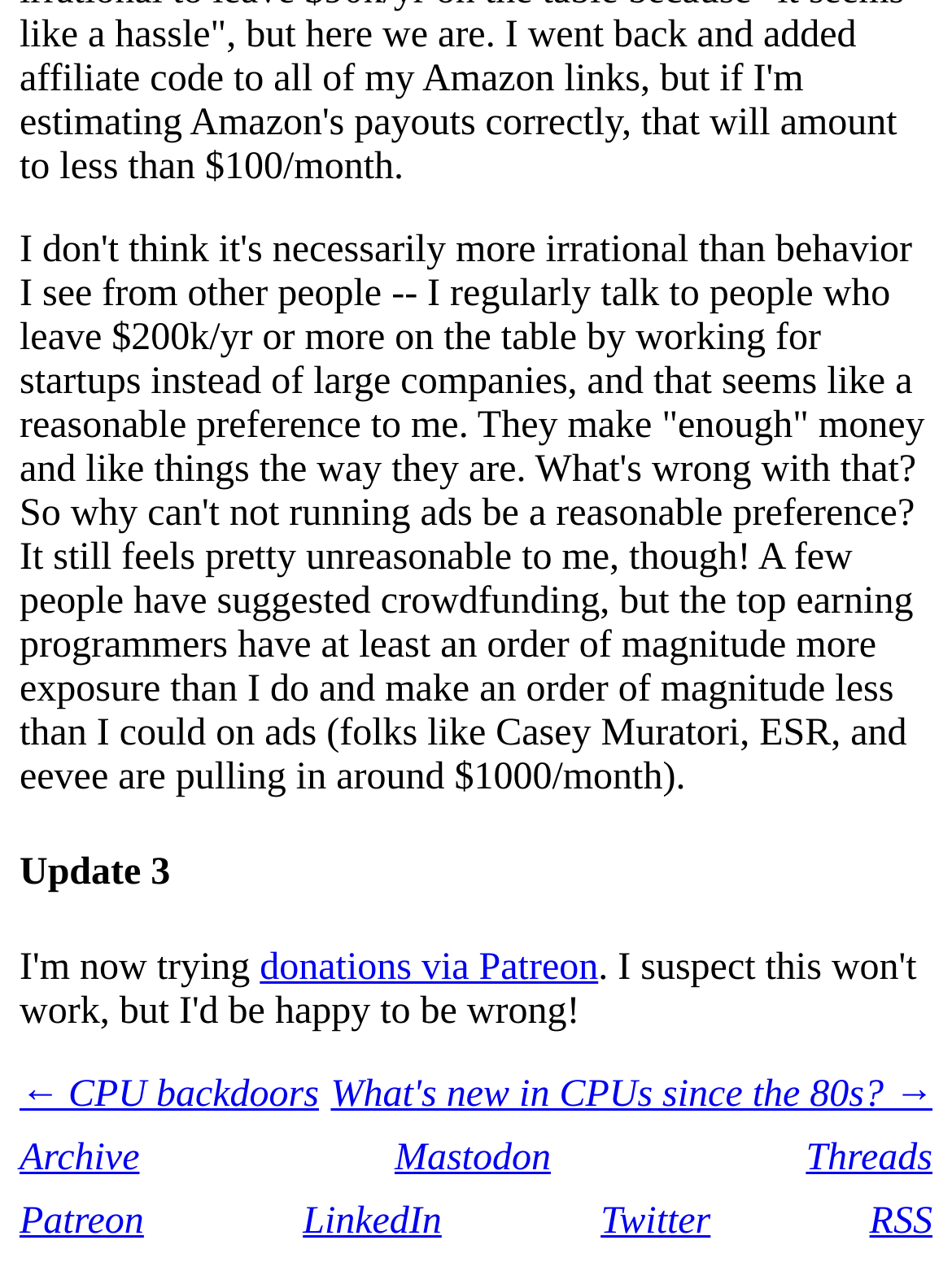Kindly determine the bounding box coordinates of the area that needs to be clicked to fulfill this instruction: "Visit 'donations via Patreon'".

[0.273, 0.738, 0.628, 0.77]